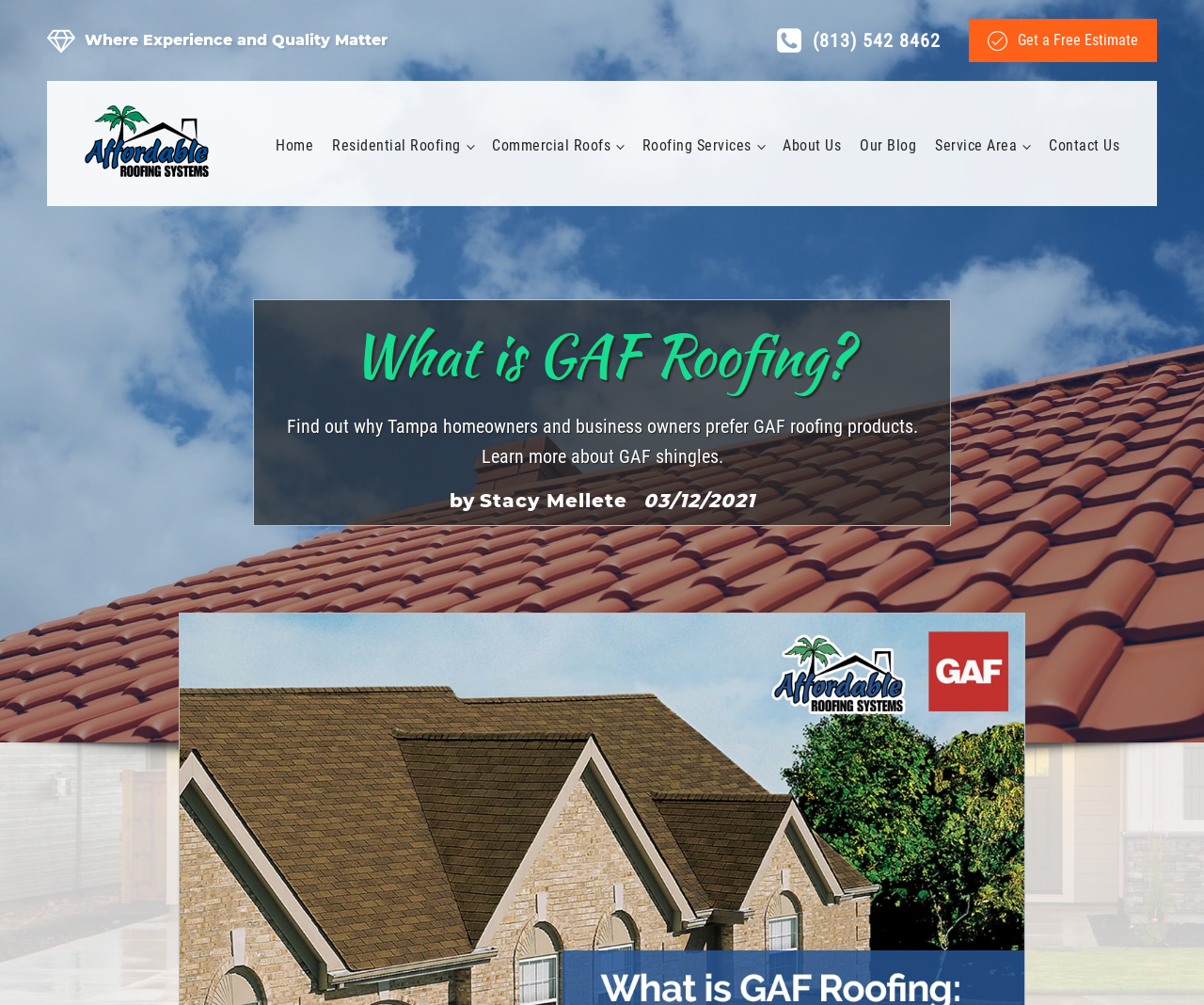What is the phone number to get a free estimate?
Provide a one-word or short-phrase answer based on the image.

(813) 542 8462